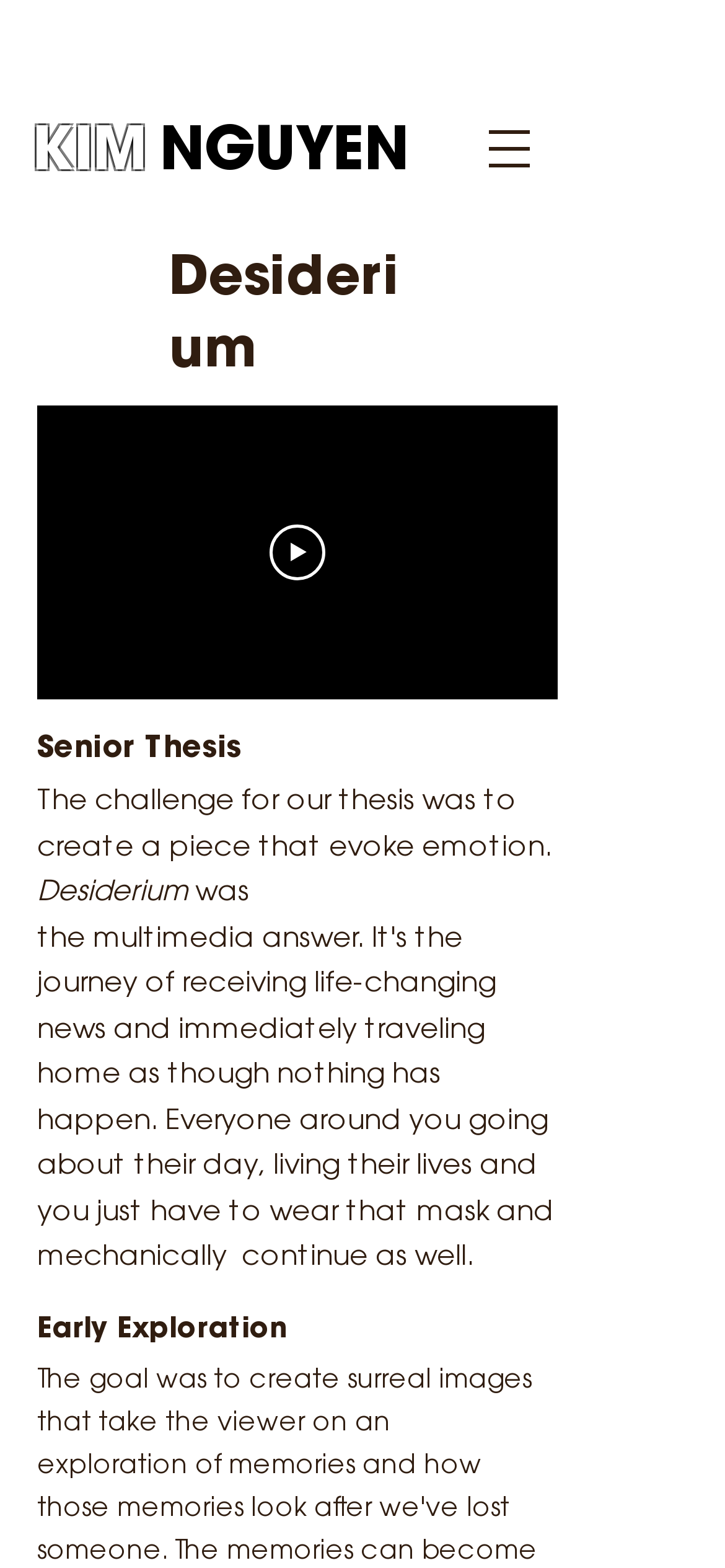Analyze the image and answer the question with as much detail as possible: 
What is the name of the thesis?

The name of the thesis is mentioned in the heading 'Desiderium' and also in the static text 'Desiderium was the multimedia...' which suggests that Desiderium is the title of the thesis.